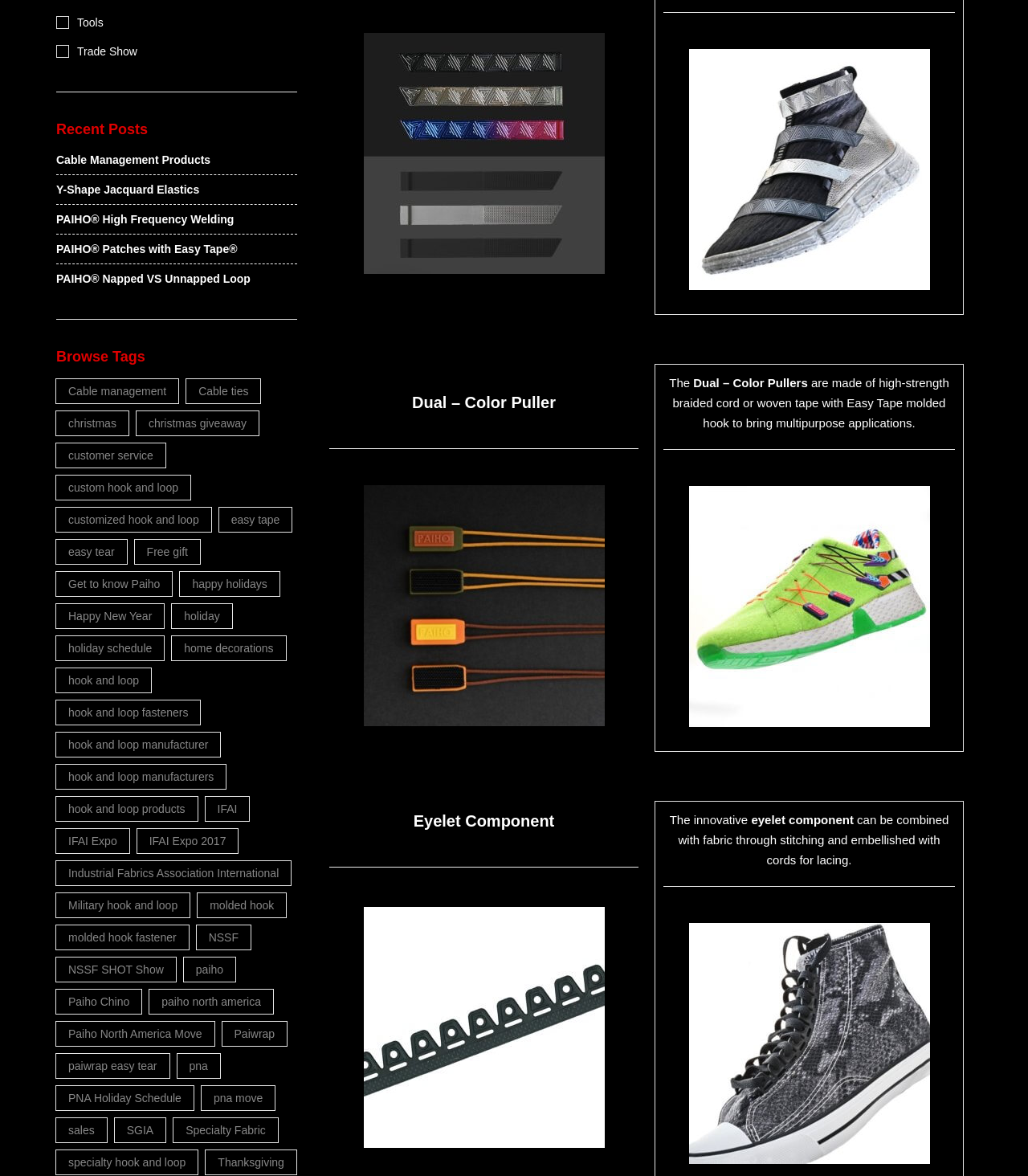Can you find the bounding box coordinates for the element that needs to be clicked to execute this instruction: "Browse 'Cable Management Products'"? The coordinates should be given as four float numbers between 0 and 1, i.e., [left, top, right, bottom].

[0.055, 0.13, 0.205, 0.141]